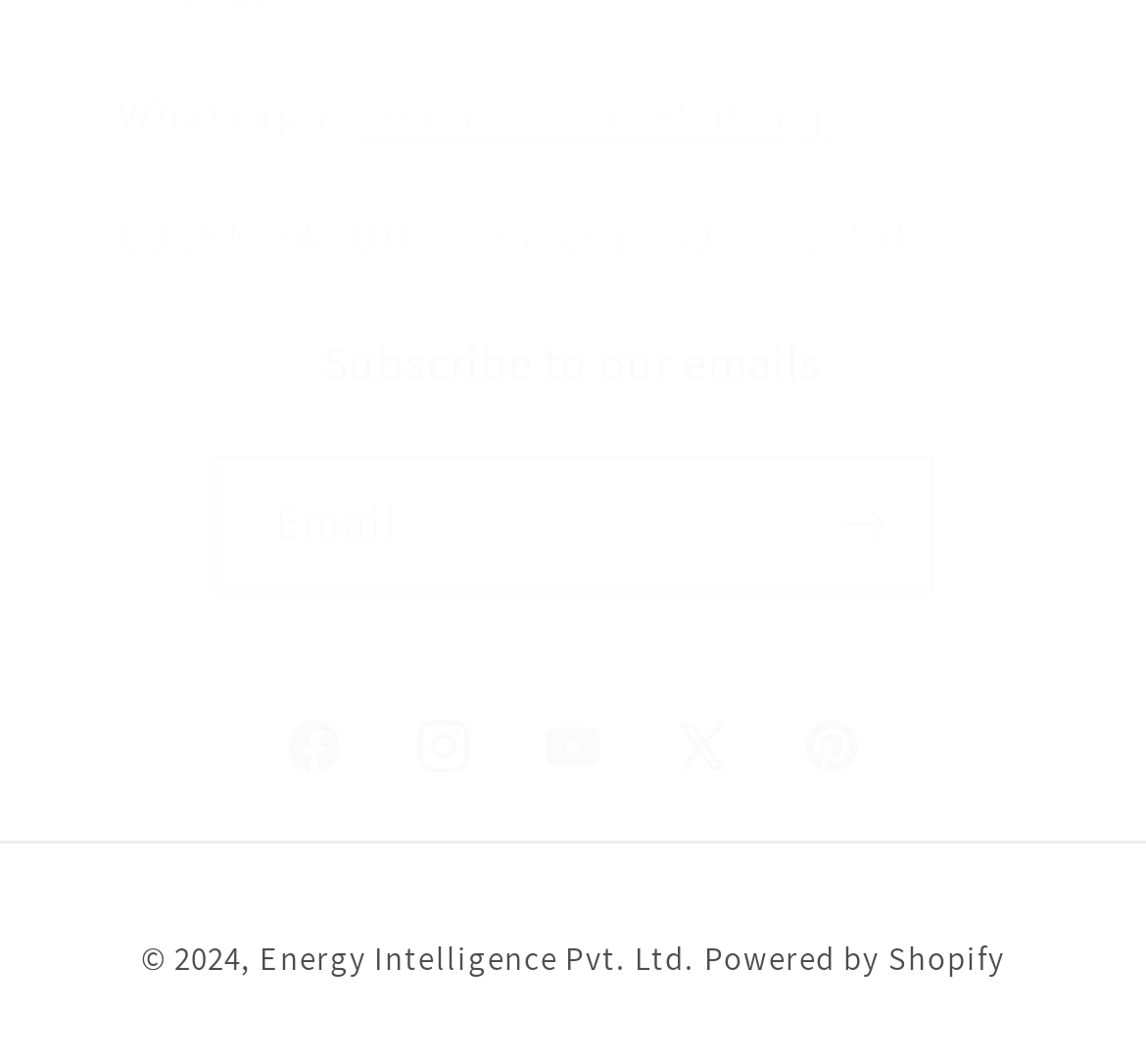Using details from the image, please answer the following question comprehensively:
Who is the owner of the website?

I found the owner of the website by looking at the link element with text 'Energy Intelligence Pvt. Ltd.' at the bottom of the page, which suggests that it is the owner of the website.